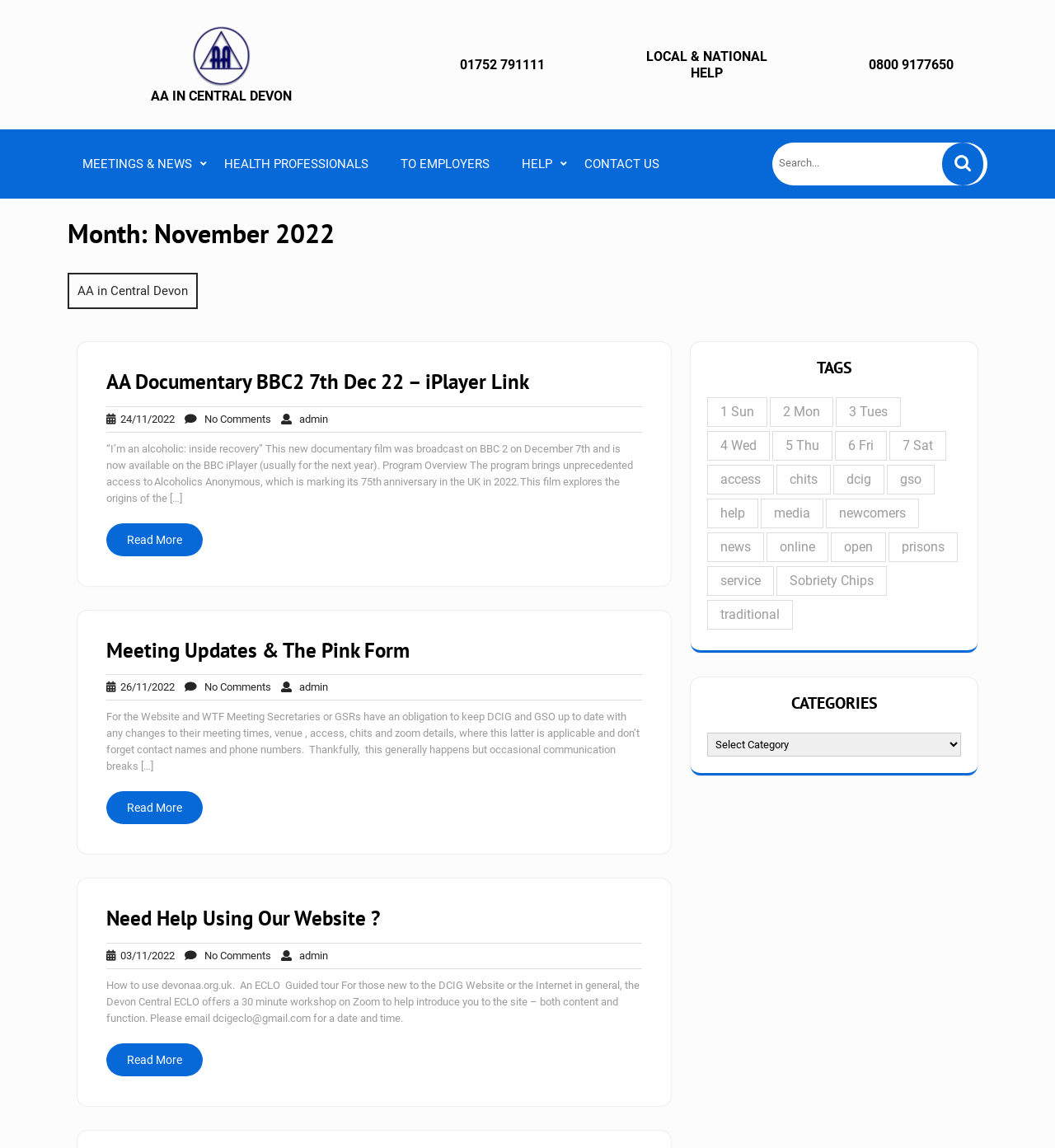Provide the bounding box coordinates of the UI element that matches the description: "parent_node: AA IN CENTRAL DEVON".

[0.18, 0.041, 0.239, 0.055]